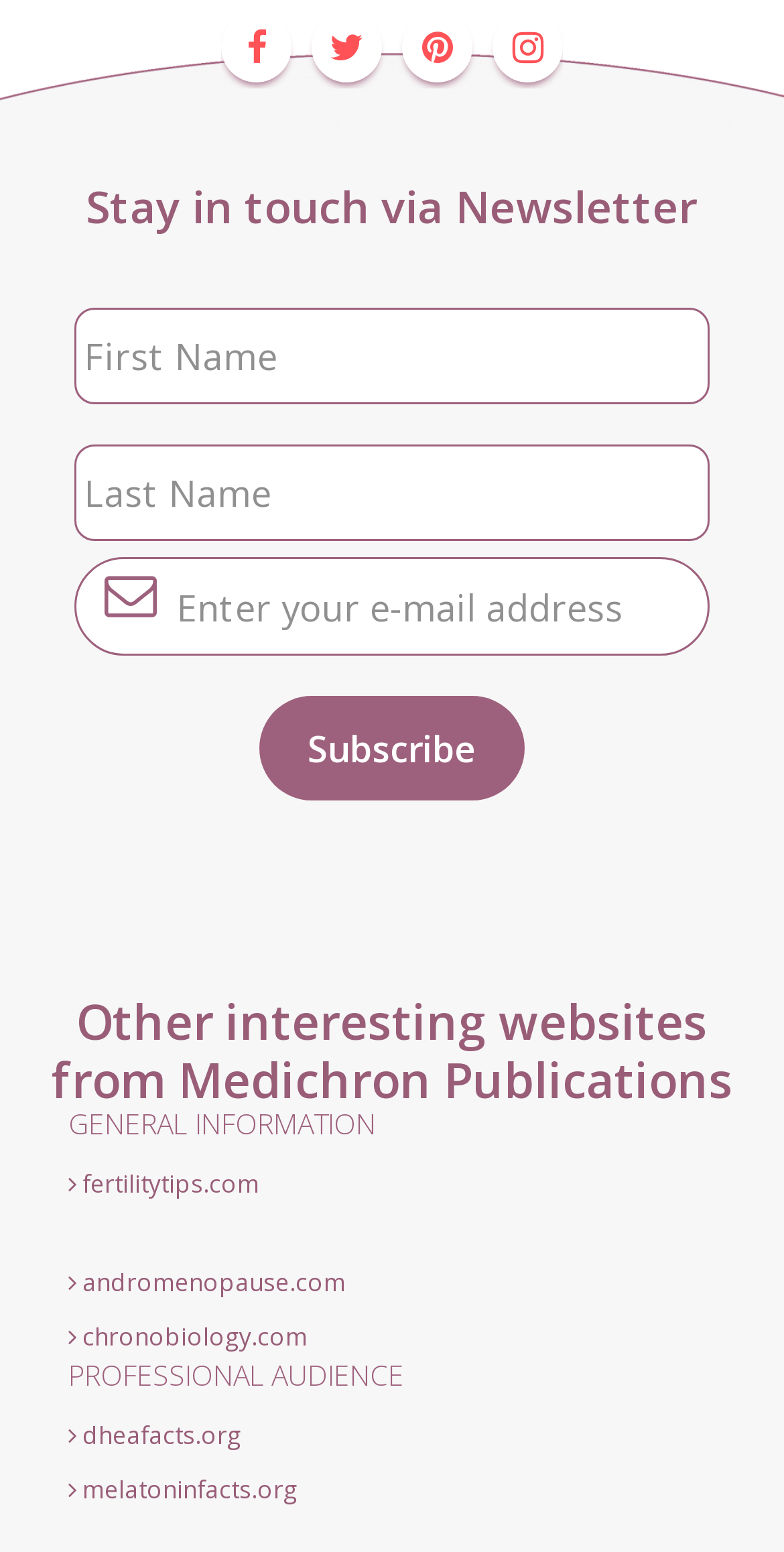What is the purpose of the 'Subscribe' button?
Utilize the image to construct a detailed and well-explained answer.

The 'Subscribe' button is located below the textboxes for newsletter subscription, so it is likely that its purpose is to submit the subscription request.